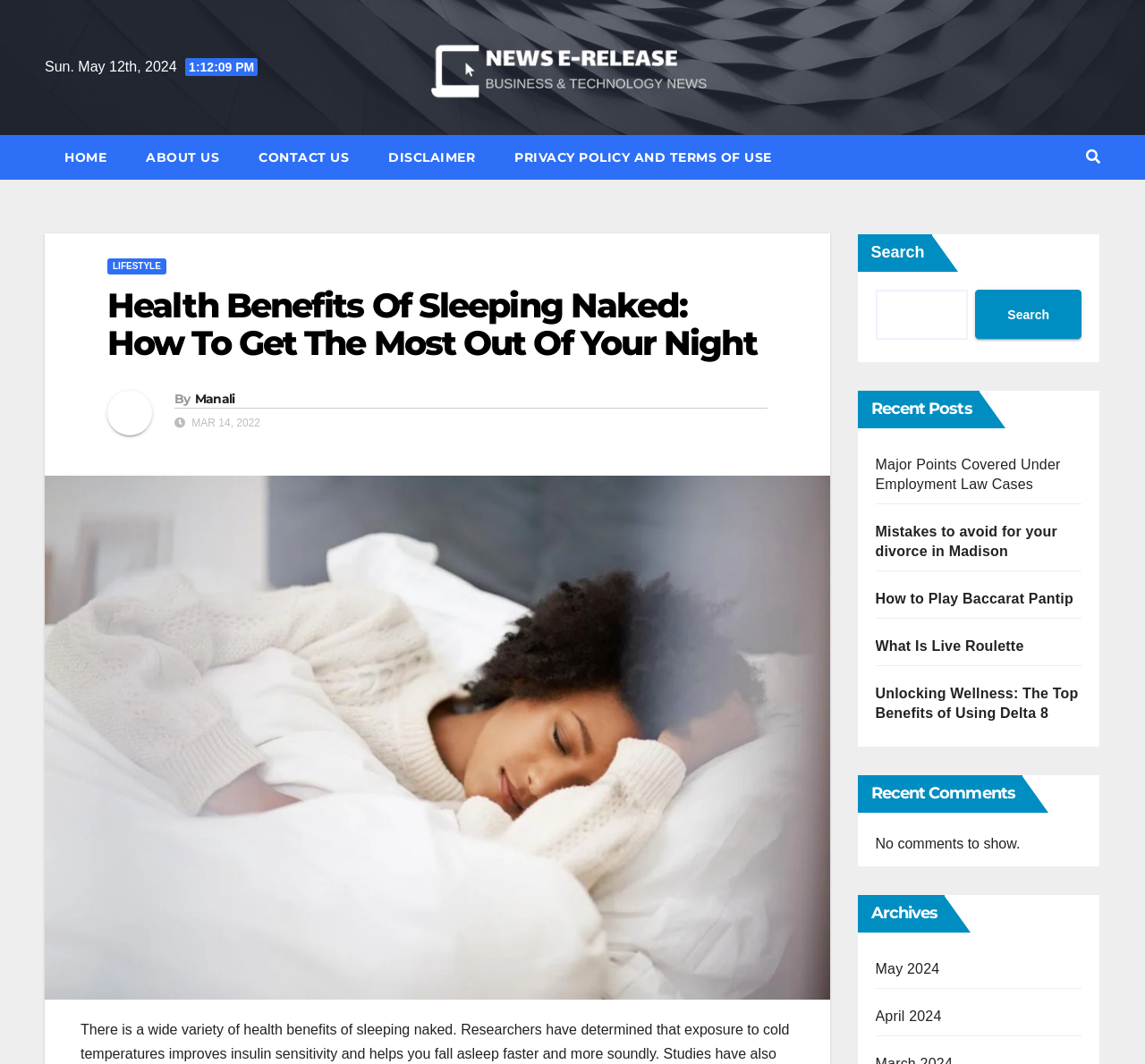Locate the bounding box coordinates of the element to click to perform the following action: 'Search for something'. The coordinates should be given as four float values between 0 and 1, in the form of [left, top, right, bottom].

[0.764, 0.273, 0.845, 0.32]